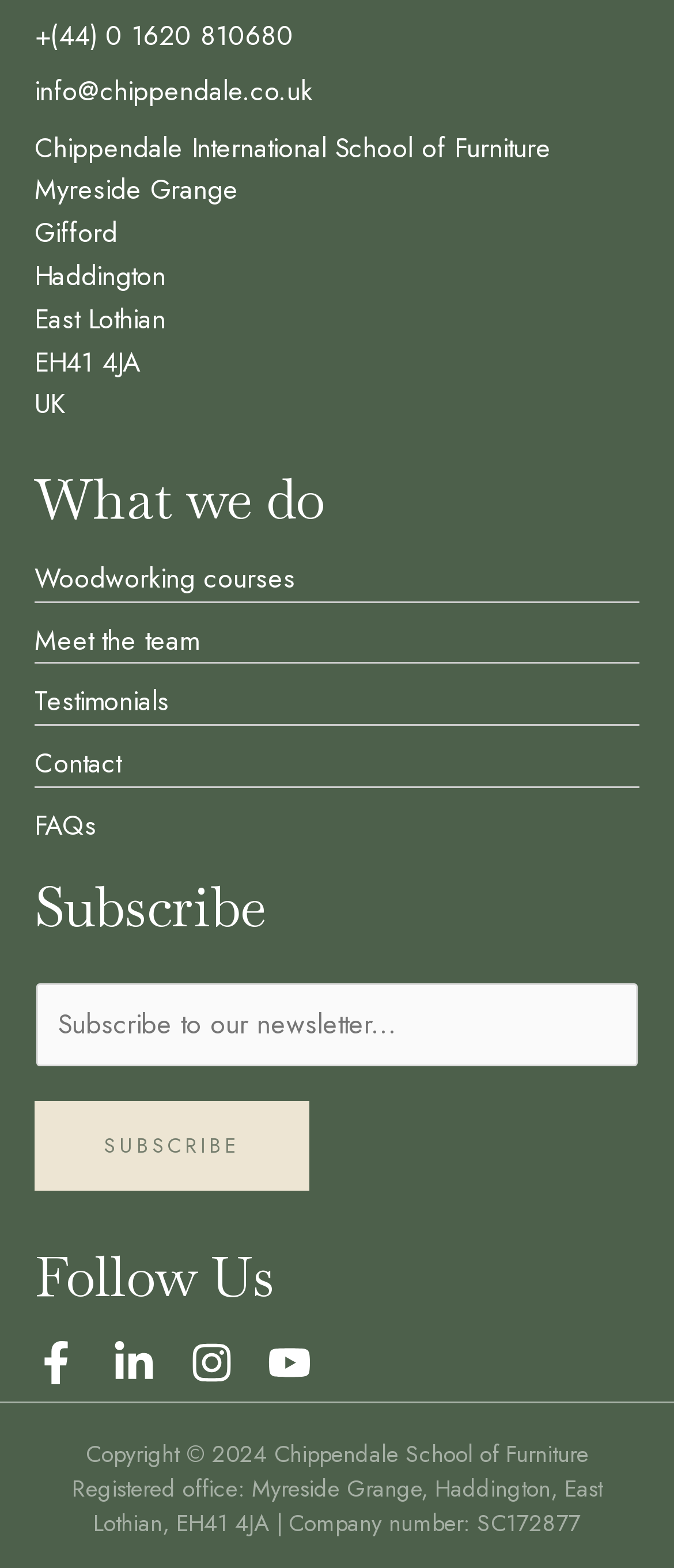Utilize the information from the image to answer the question in detail:
What are the social media platforms that the school is on?

I found the answer by looking at the links and images at the bottom of the webpage, which represent the social media platforms that the school is on.